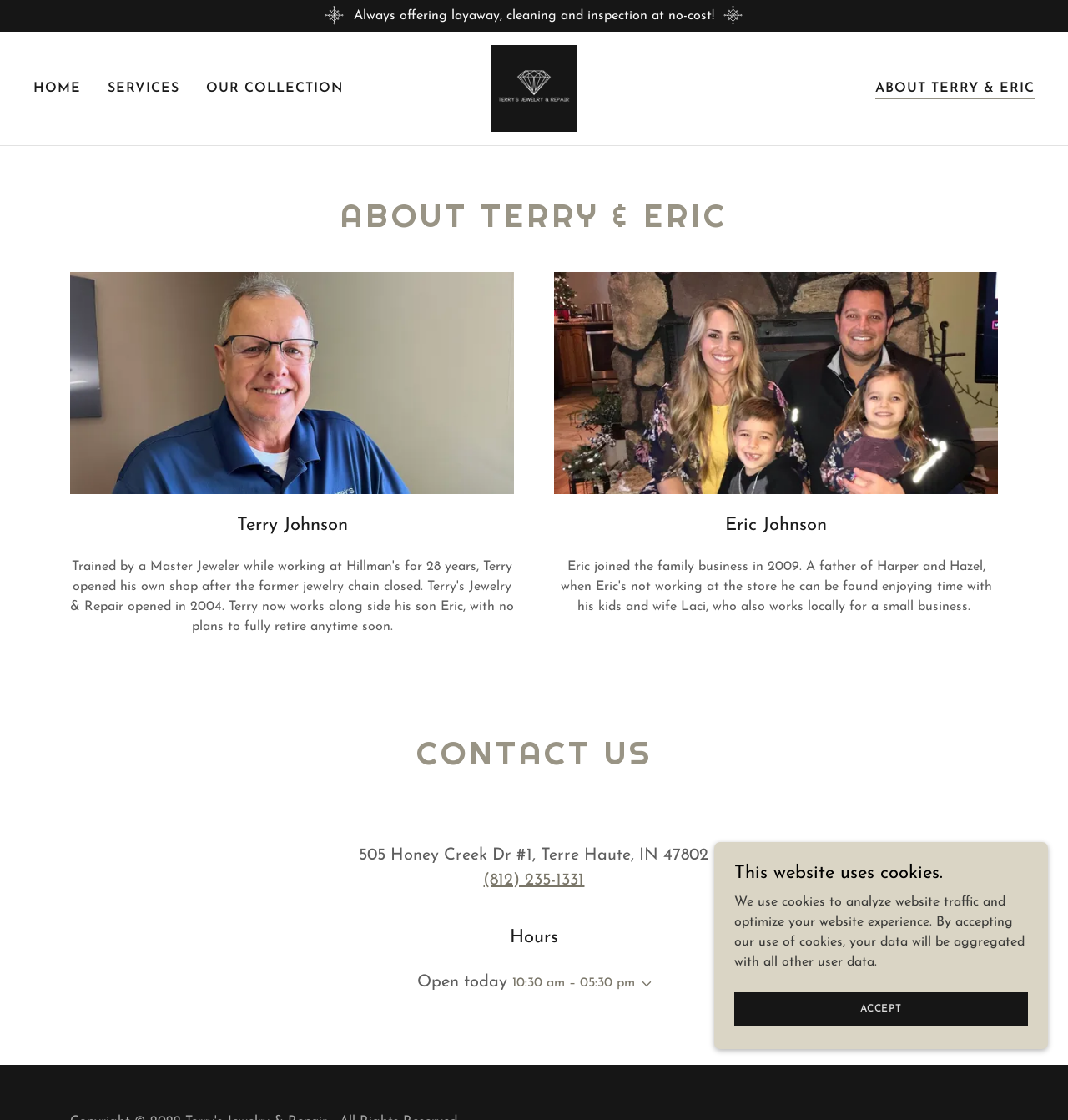From the details in the image, provide a thorough response to the question: What services are offered by the store?

I found the answer by reading the StaticText element which says 'Always offering layaway, cleaning and inspection at no-cost!' which implies that these are services provided by the store.